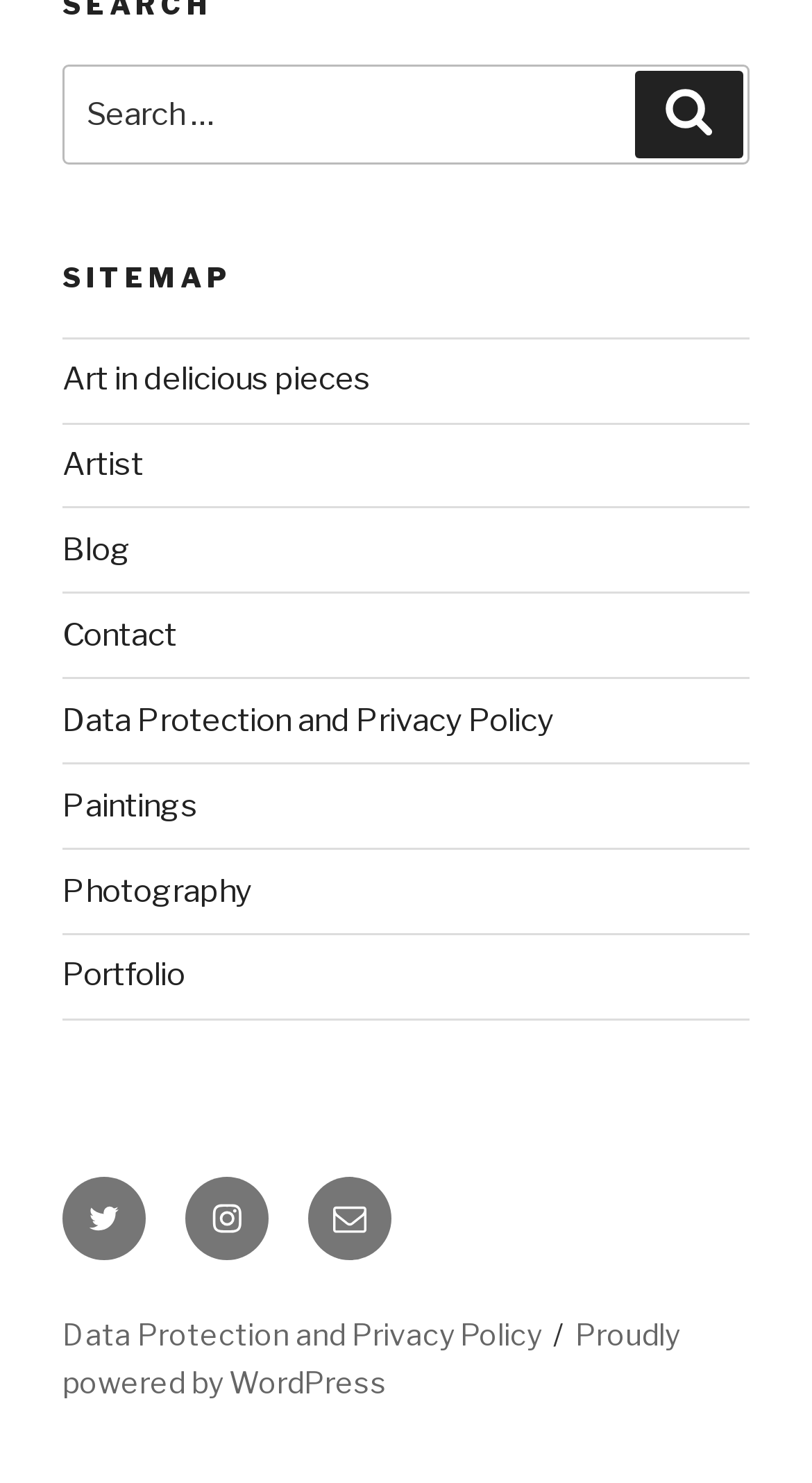Determine the bounding box of the UI component based on this description: "Twitter". The bounding box coordinates should be four float values between 0 and 1, i.e., [left, top, right, bottom].

[0.077, 0.793, 0.179, 0.849]